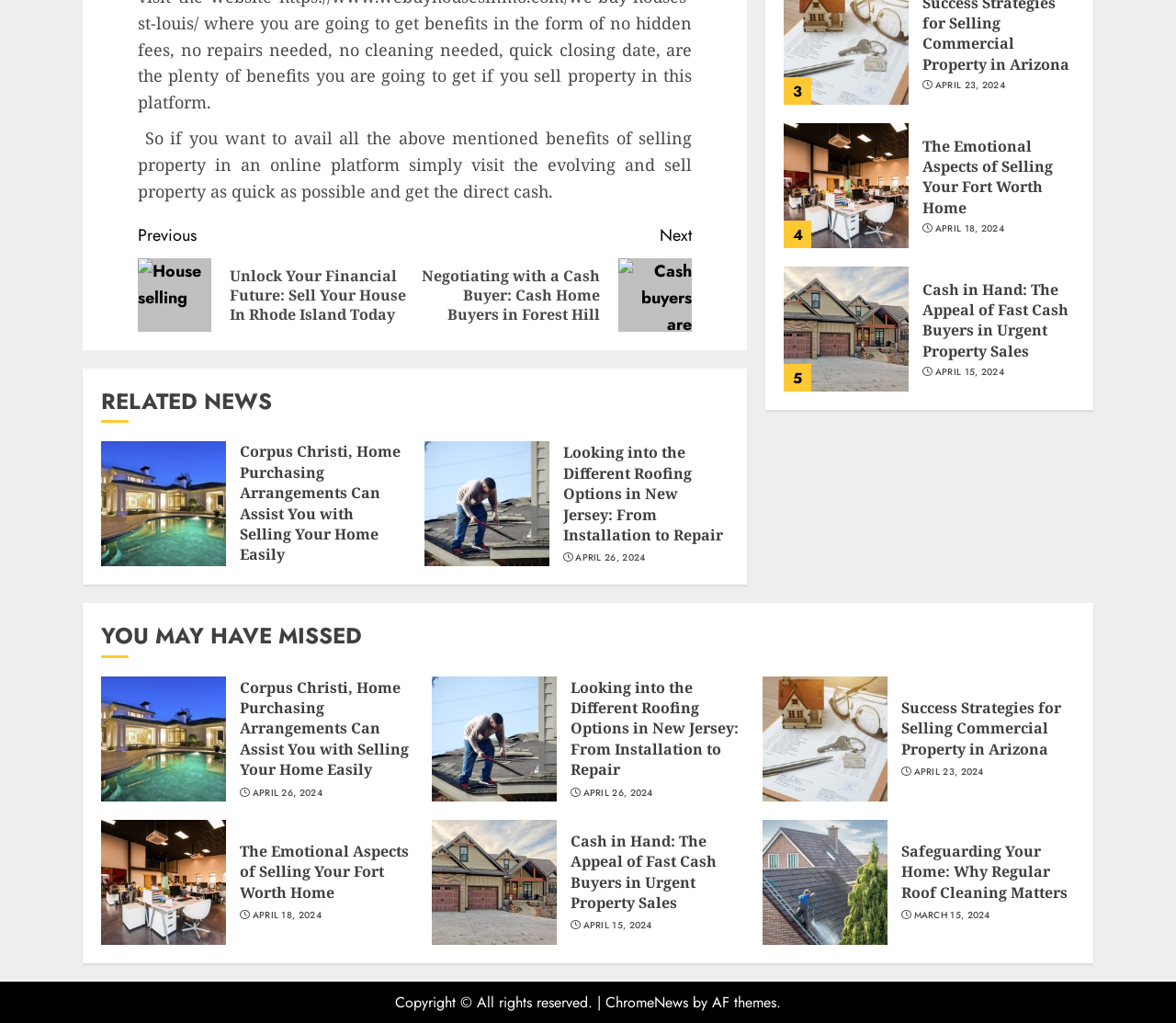Identify the bounding box coordinates for the UI element described as: "ChromeNews". The coordinates should be provided as four floats between 0 and 1: [left, top, right, bottom].

[0.515, 0.969, 0.585, 0.99]